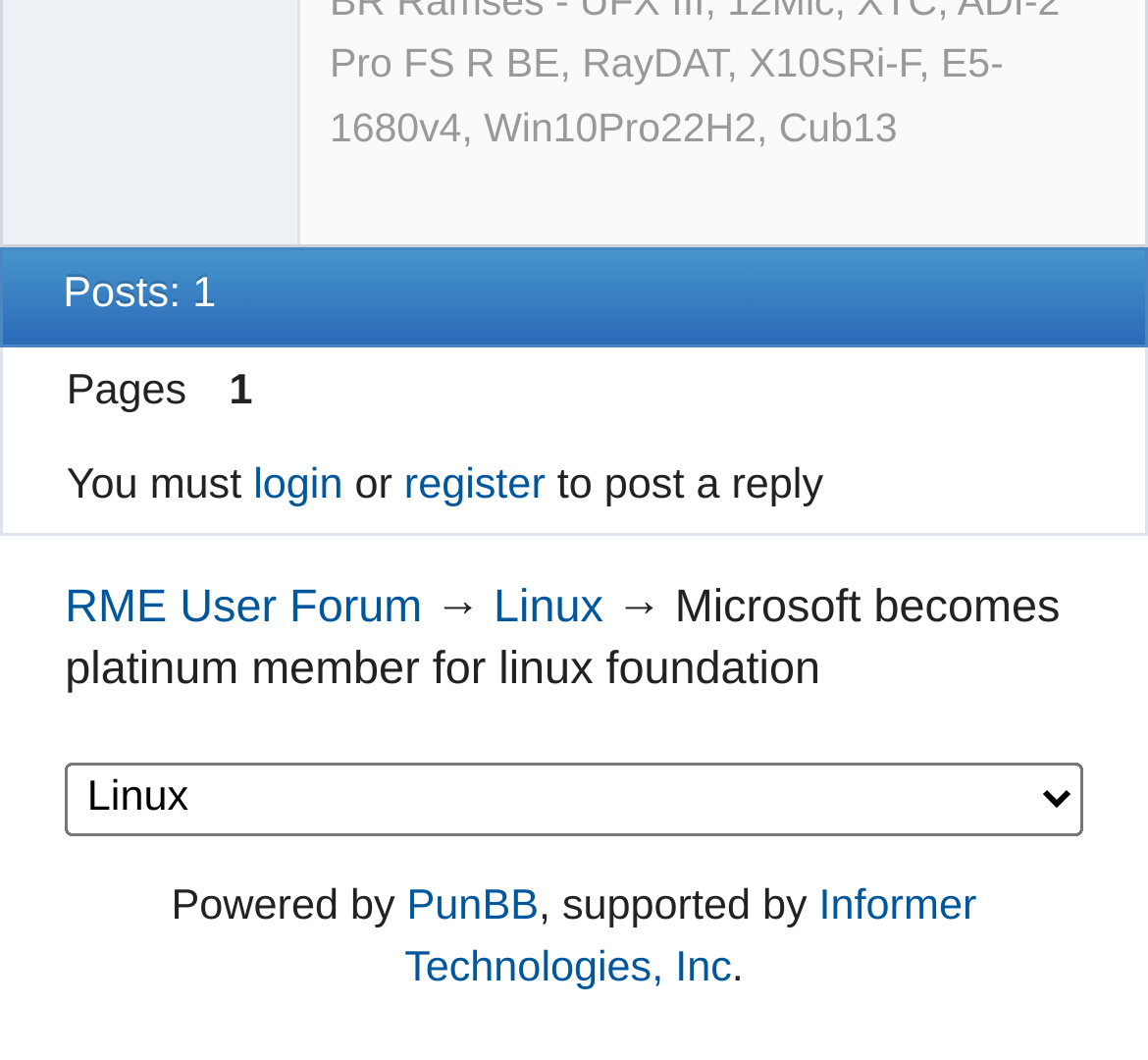What are the options to access the forum?
Carefully examine the image and provide a detailed answer to the question.

The options to access the forum are mentioned in the text 'You must login or register to post a reply' which indicates that users need to either login or register to participate in the forum.